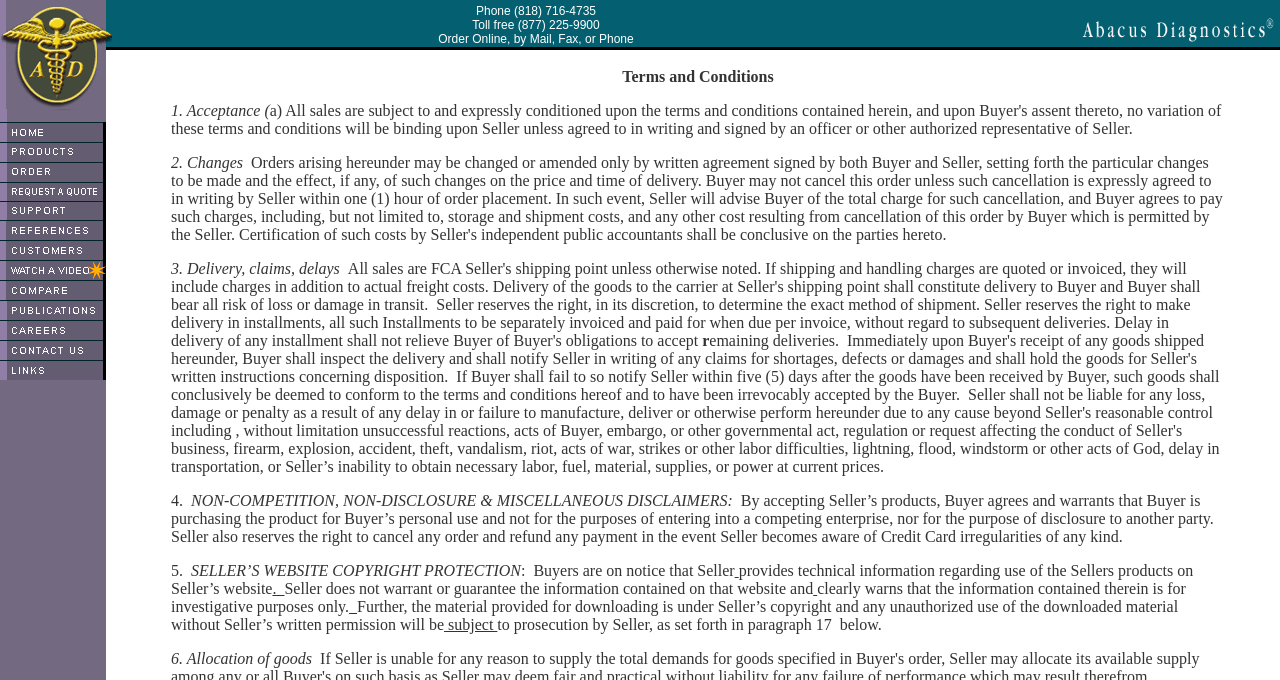Determine the bounding box coordinates for the UI element matching this description: "alt="Watch Our Videos" name="Image20"".

[0.0, 0.391, 0.083, 0.416]